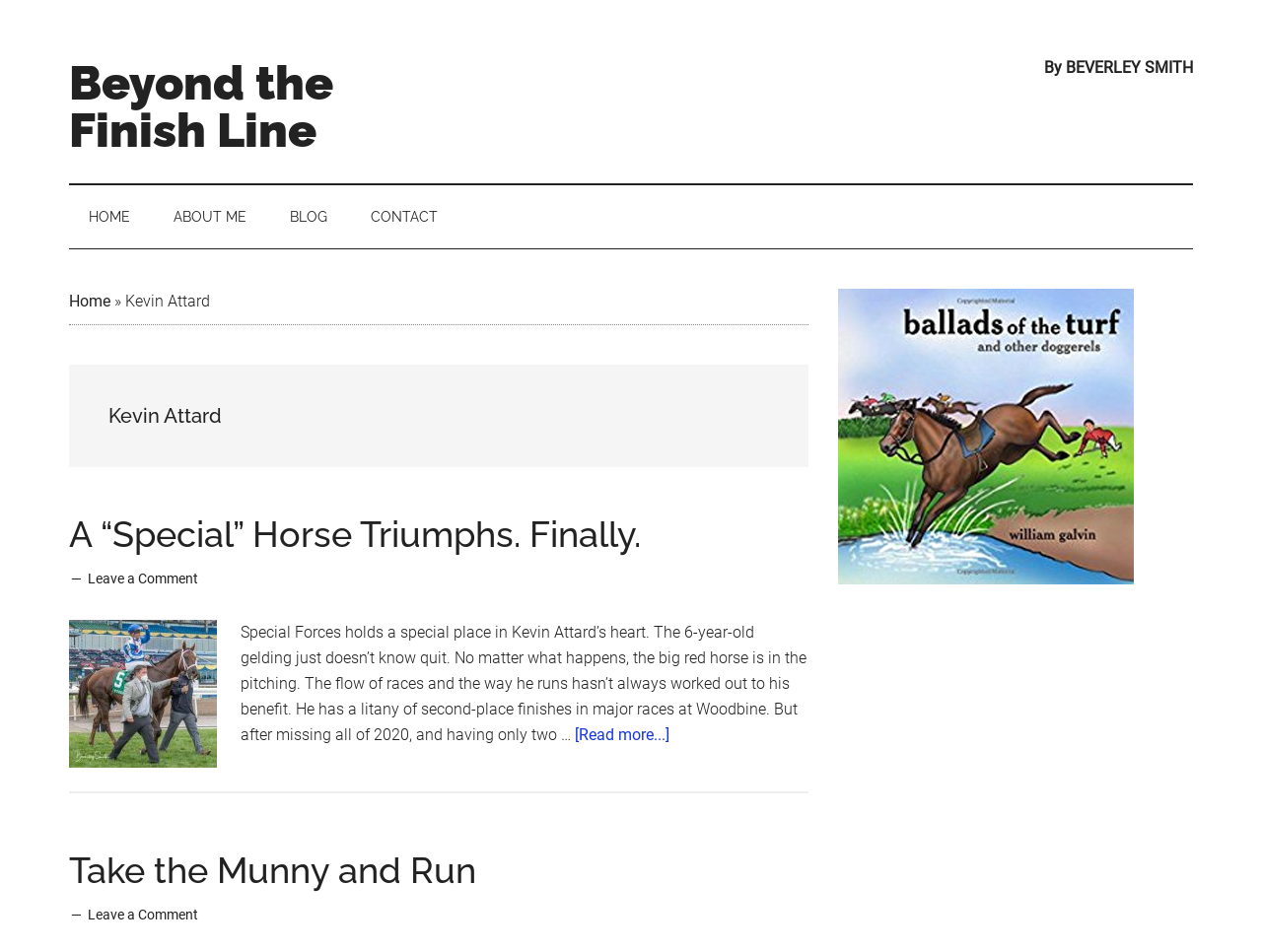Write a detailed summary of the webpage.

The webpage is an archive page for Kevin Attard, featuring a collection of articles and blog posts. At the top, there are four "Skip to" links, allowing users to navigate to main content, secondary menu, primary sidebar, and footer. 

Below these links, the website's title "Beyond the Finish Line" is displayed, followed by a small non-descriptive text element. The author's name, "By BEVERLEY SMITH", is shown on the right side of the page.

A secondary navigation menu is located below the title, containing links to "HOME", "ABOUT ME", "BLOG", and "CONTACT". There is also a link to "Home" with an arrow symbol next to it, and the text "Kevin Attard" is displayed.

The main content area features two article previews. The first article is titled "A “Special” Horse Triumphs. Finally." and has a link to read more. The article's text describes a horse named Special Forces and its racing history. Below the article text, there is a link to leave a comment.

The second article is titled "Take the Munny and Run" and also has a link to read more. This article preview does not have a text description, but it also has a link to leave a comment.

On the right side of the page, there is a primary sidebar with a heading and a link. The sidebar takes up about one-third of the page's width.